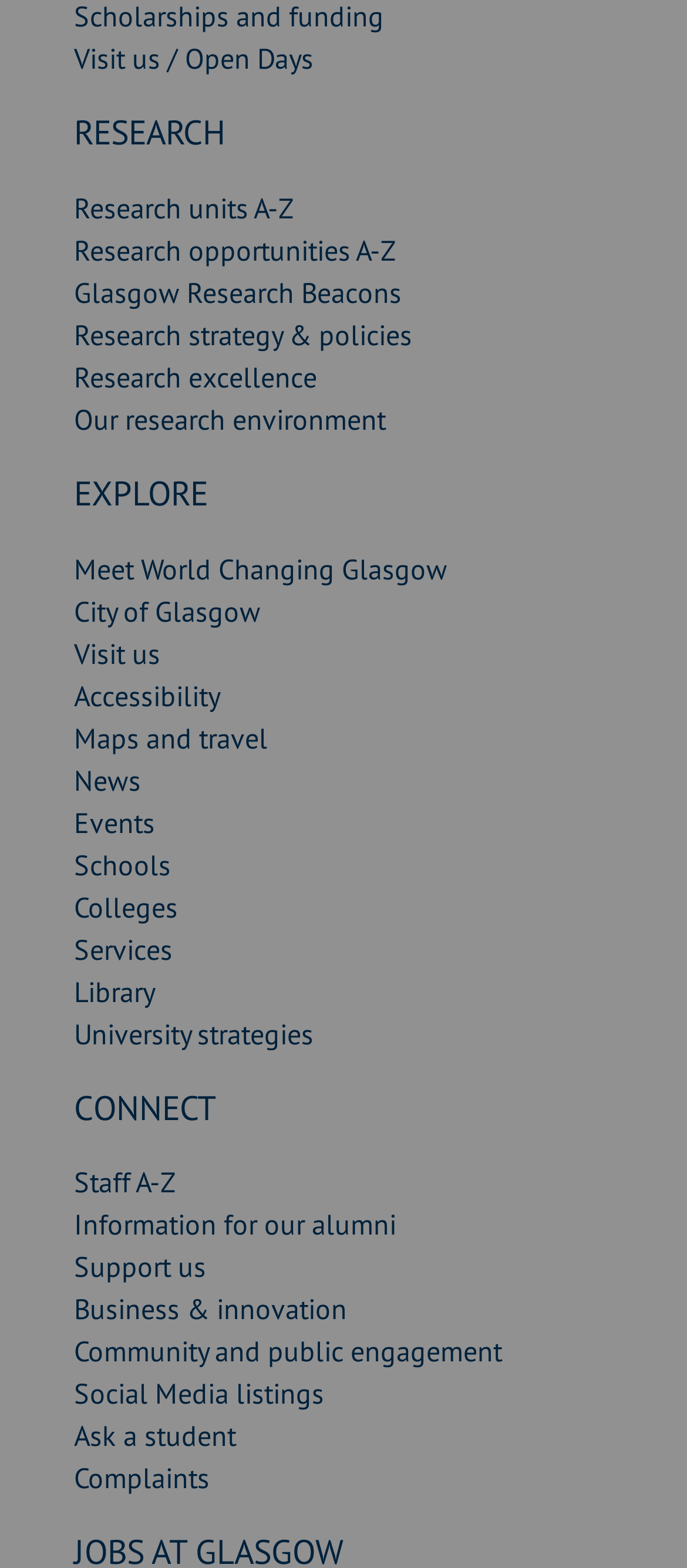Predict the bounding box coordinates of the UI element that matches this description: "Staff A-Z". The coordinates should be in the format [left, top, right, bottom] with each value between 0 and 1.

[0.108, 0.743, 0.256, 0.765]